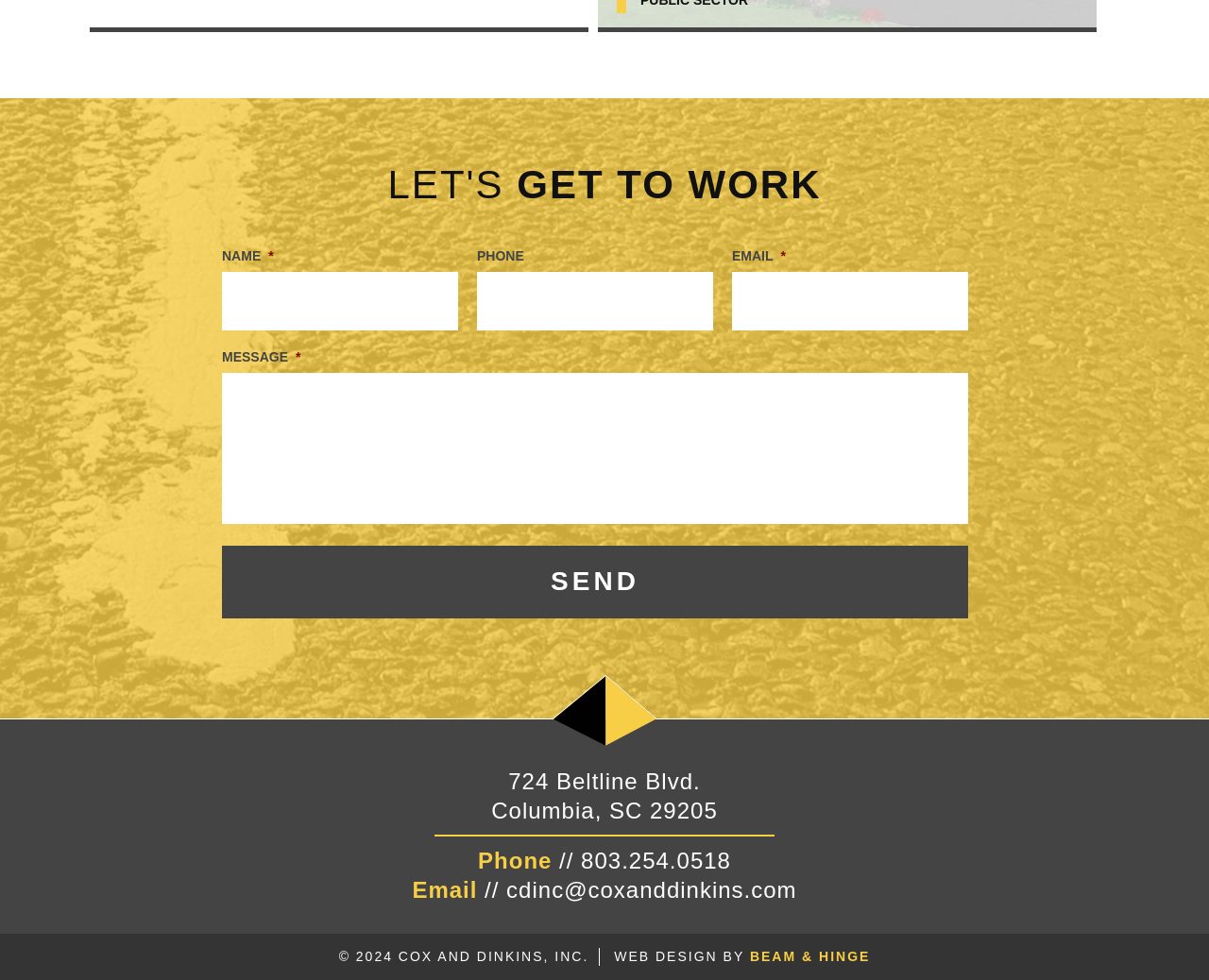Identify the bounding box coordinates of the clickable section necessary to follow the following instruction: "Click on Air Conditioning". The coordinates should be presented as four float numbers from 0 to 1, i.e., [left, top, right, bottom].

None